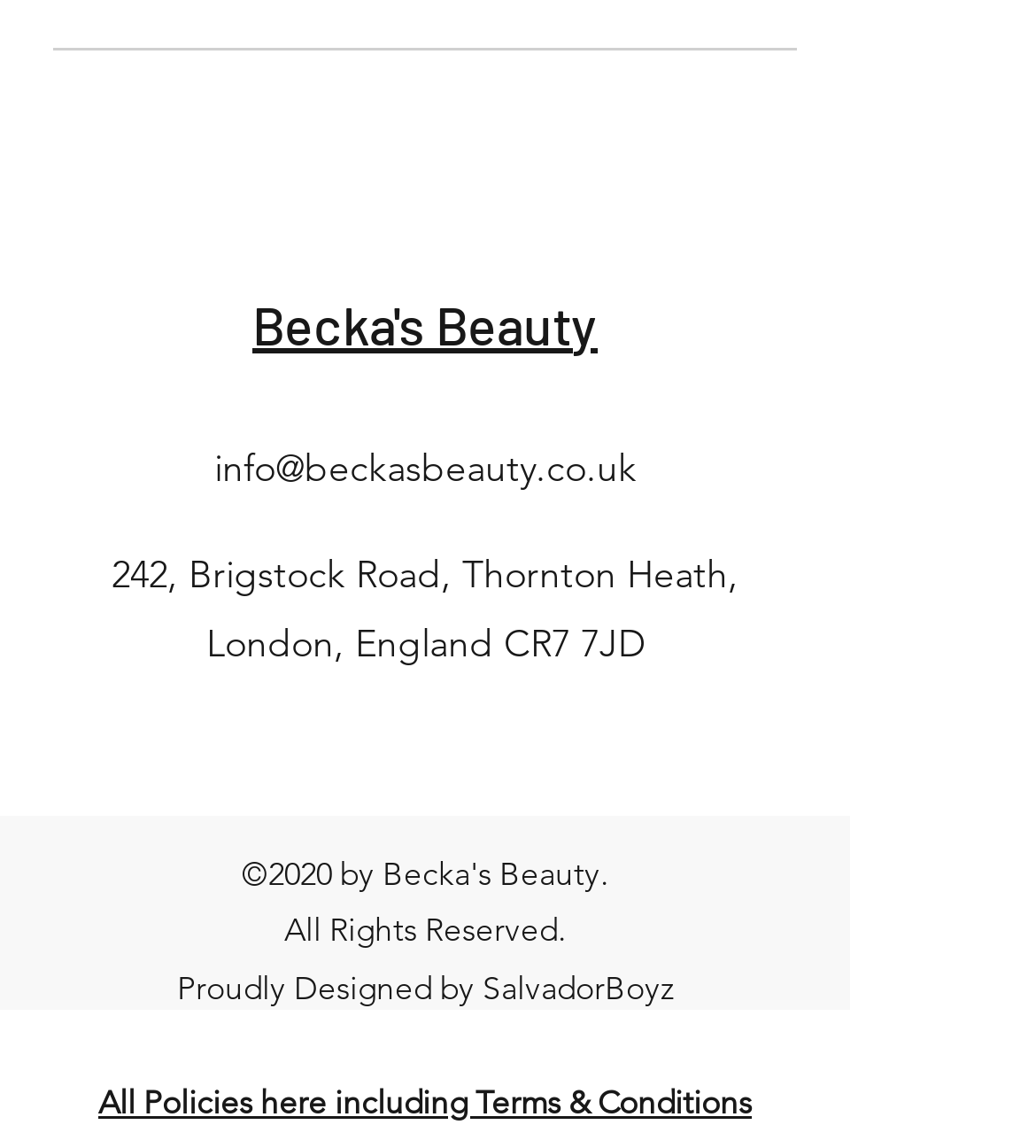What social media platform is linked on the website?
Refer to the image and give a detailed response to the question.

The answer can be found by looking at the link element with the text 'Instagram' which is likely to be a social media platform linked on the website.